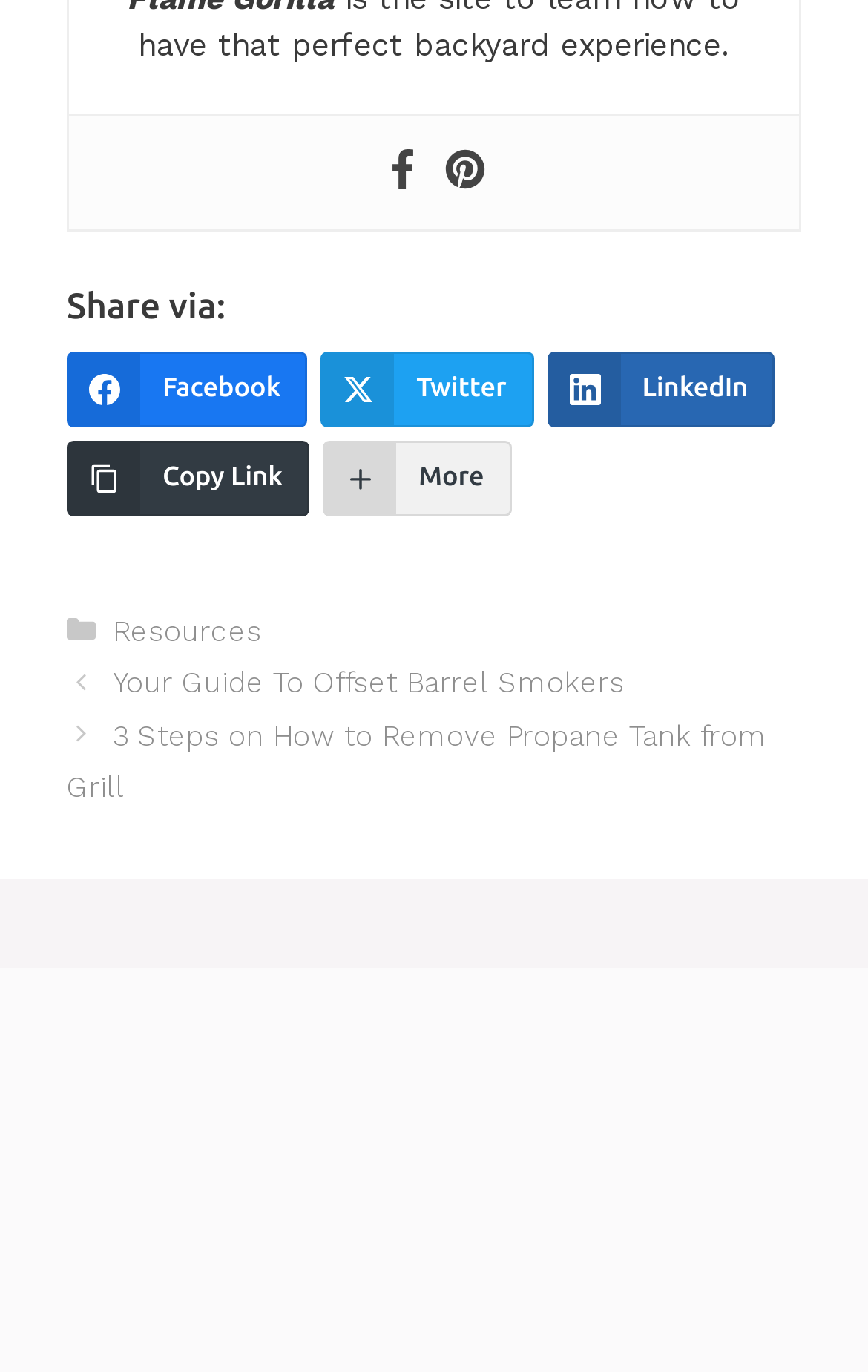Please determine the bounding box coordinates for the element that should be clicked to follow these instructions: "Share on Facebook".

[0.441, 0.109, 0.487, 0.143]